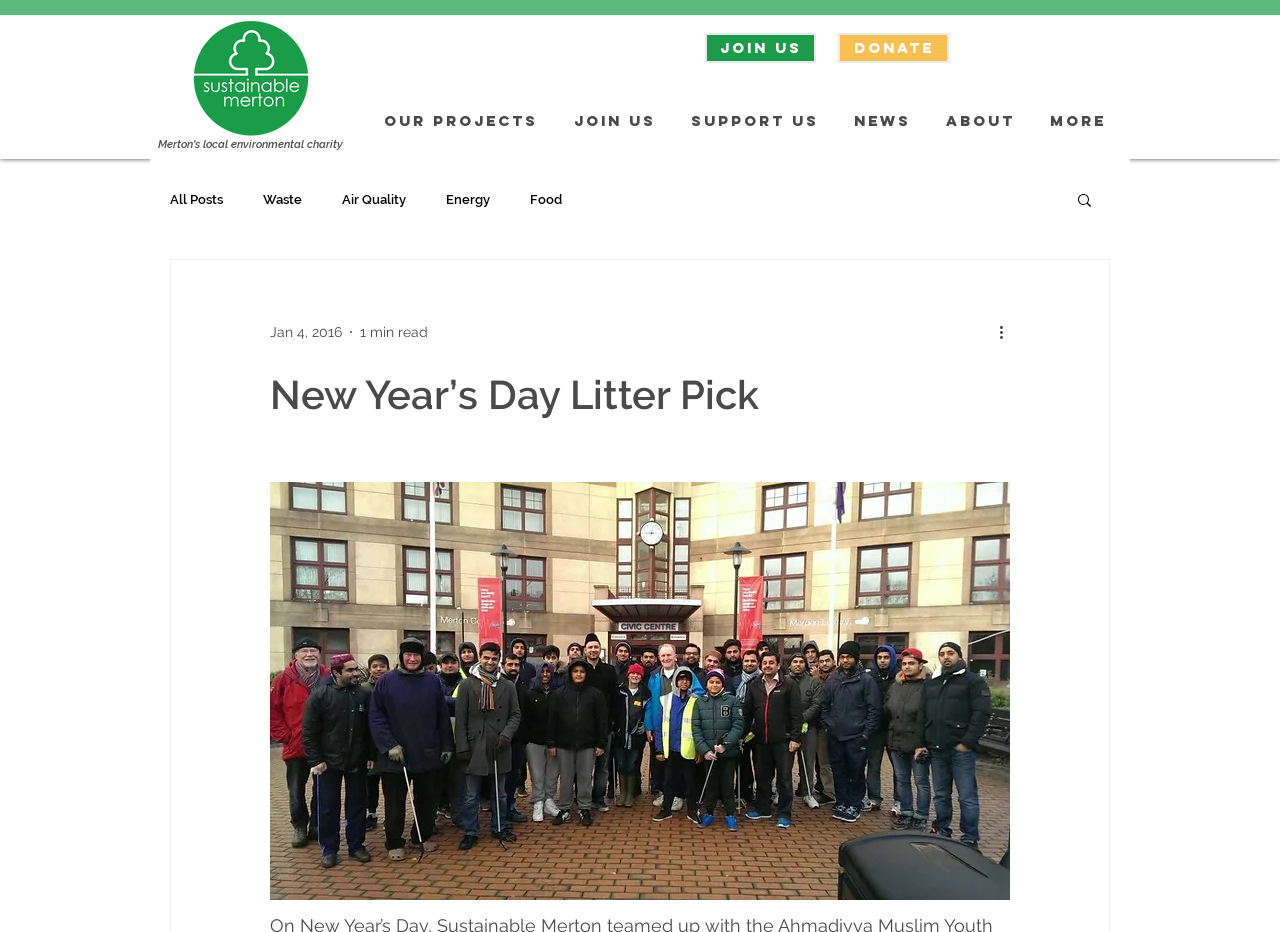What is the category of the blog post?
Refer to the image and provide a one-word or short phrase answer.

Waste